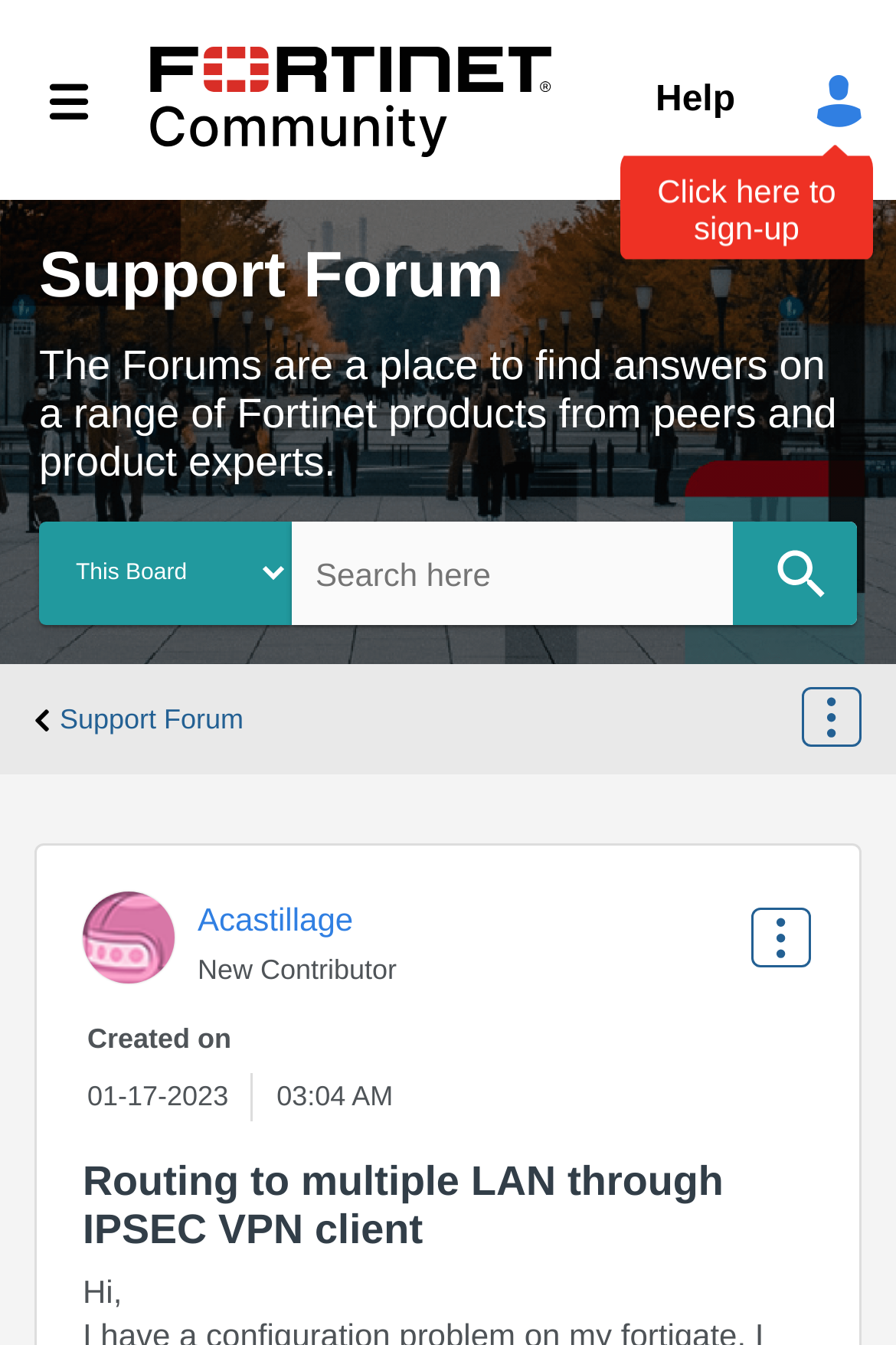Please identify and generate the text content of the webpage's main heading.

Routing to multiple LAN through IPSEC VPN client